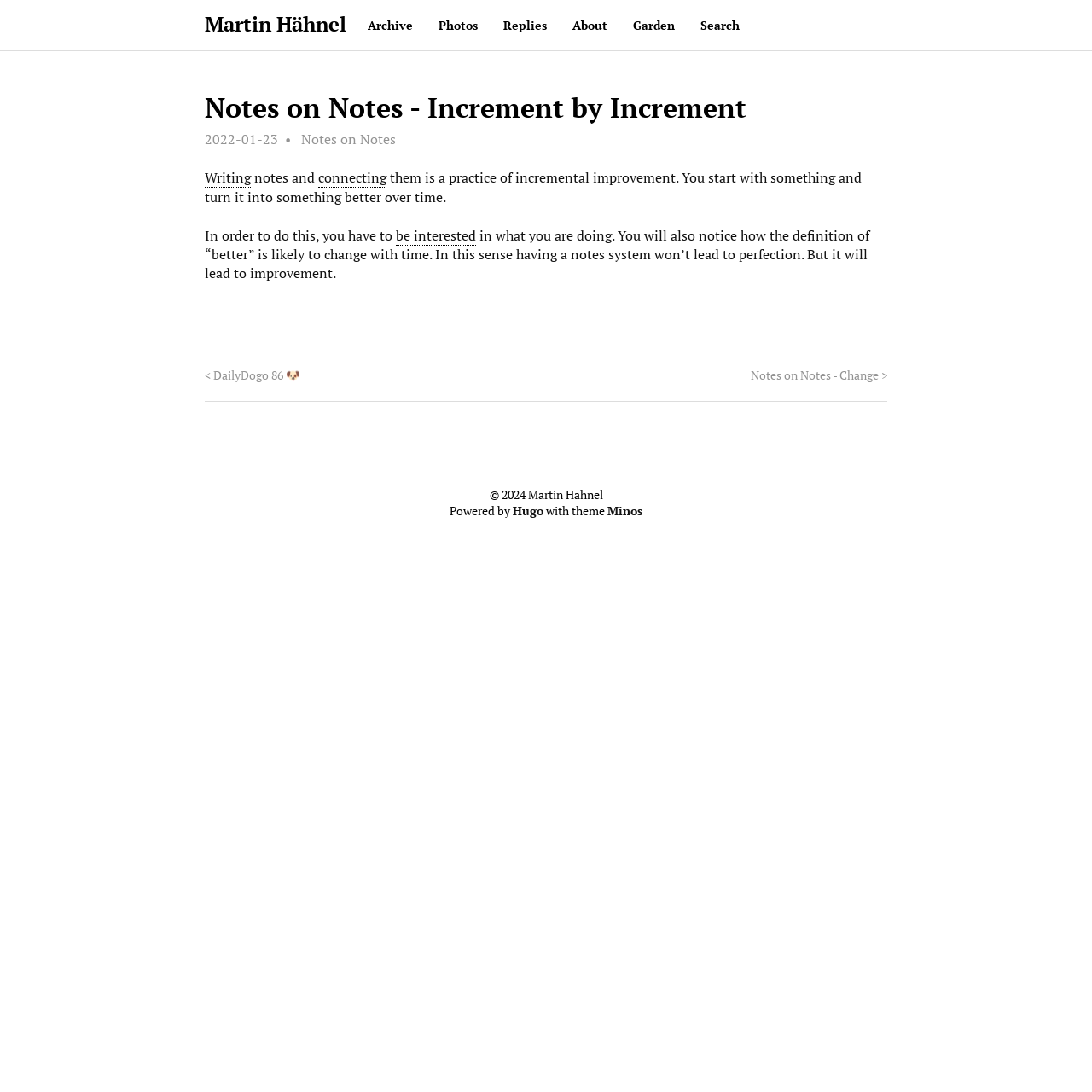Could you provide the bounding box coordinates for the portion of the screen to click to complete this instruction: "learn more about writing"?

[0.188, 0.154, 0.23, 0.172]